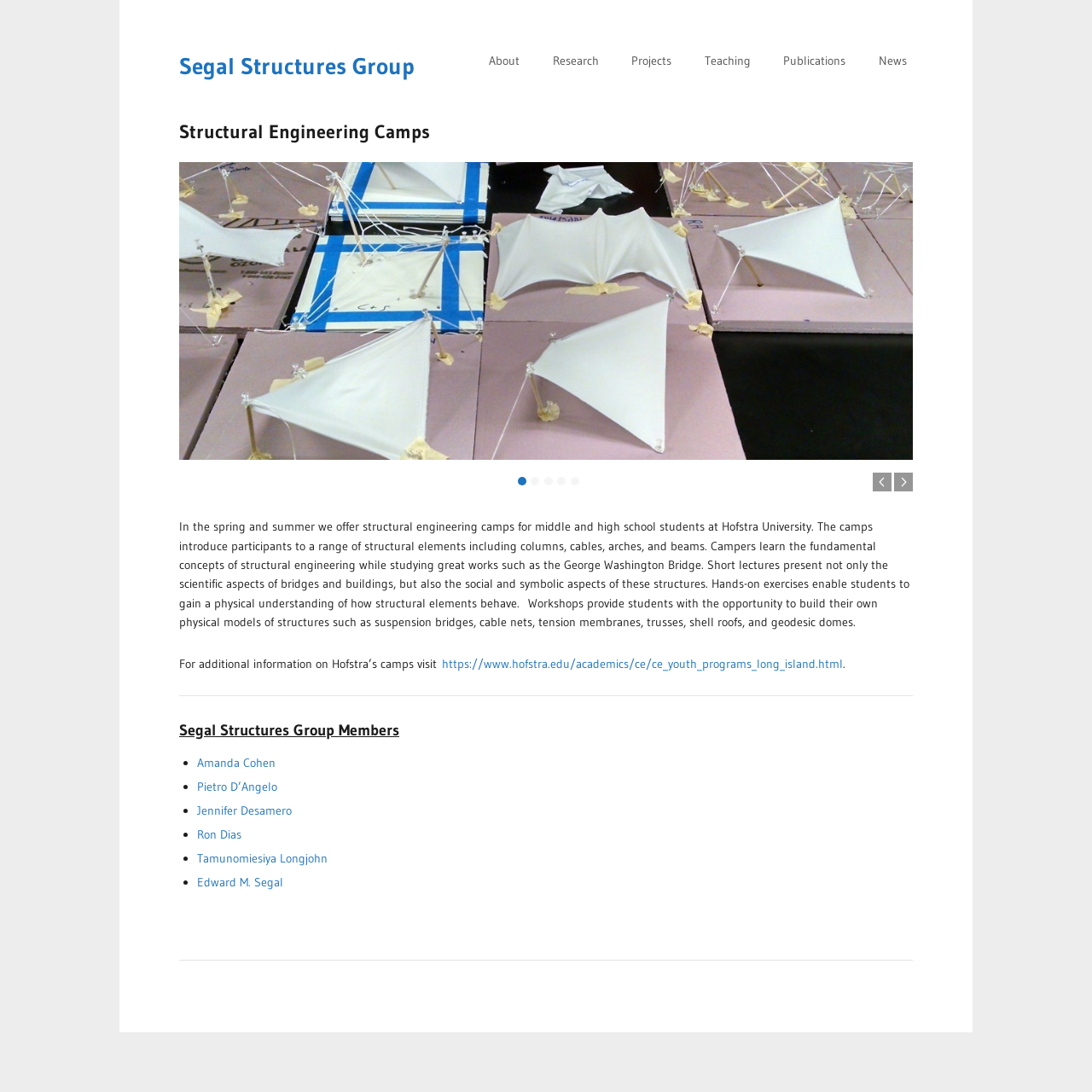What is the purpose of the hands-on exercises in the structural engineering camps?
Answer the question with just one word or phrase using the image.

To gain physical understanding of structural elements